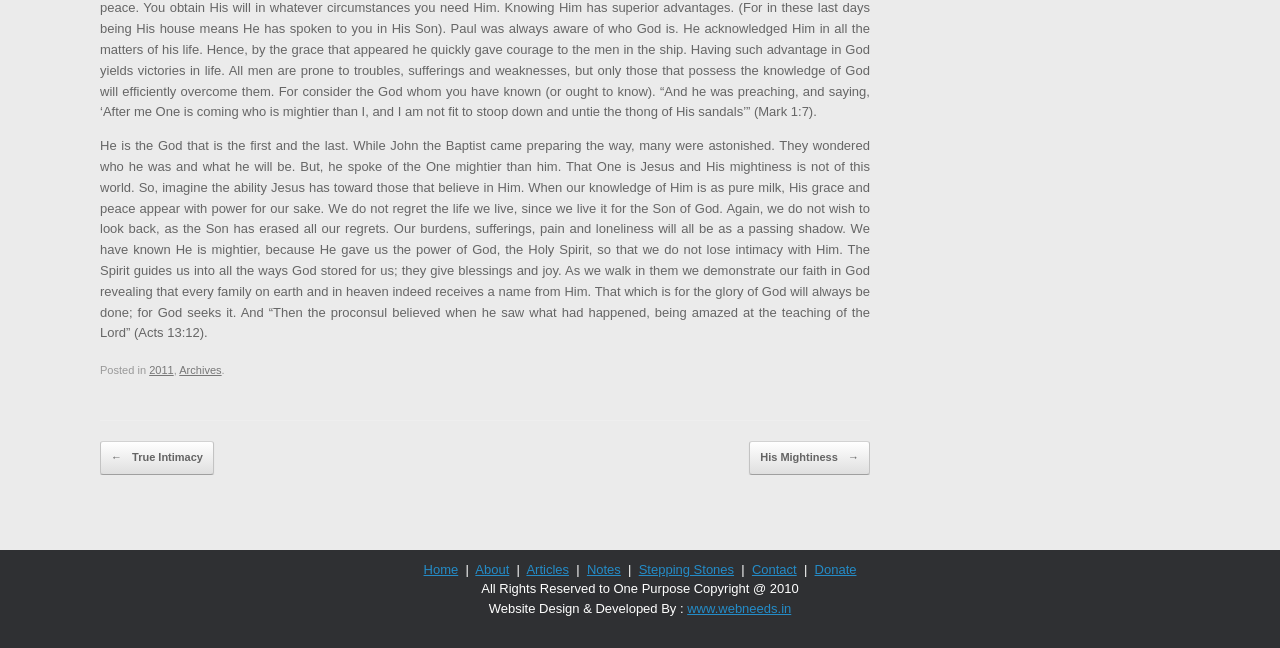Locate the bounding box coordinates of the clickable area needed to fulfill the instruction: "Check the website design credits".

[0.537, 0.927, 0.618, 0.95]